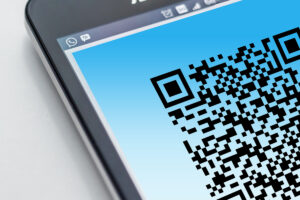What is the purpose of the QR code?
Respond with a short answer, either a single word or a phrase, based on the image.

scanning and retrieving information